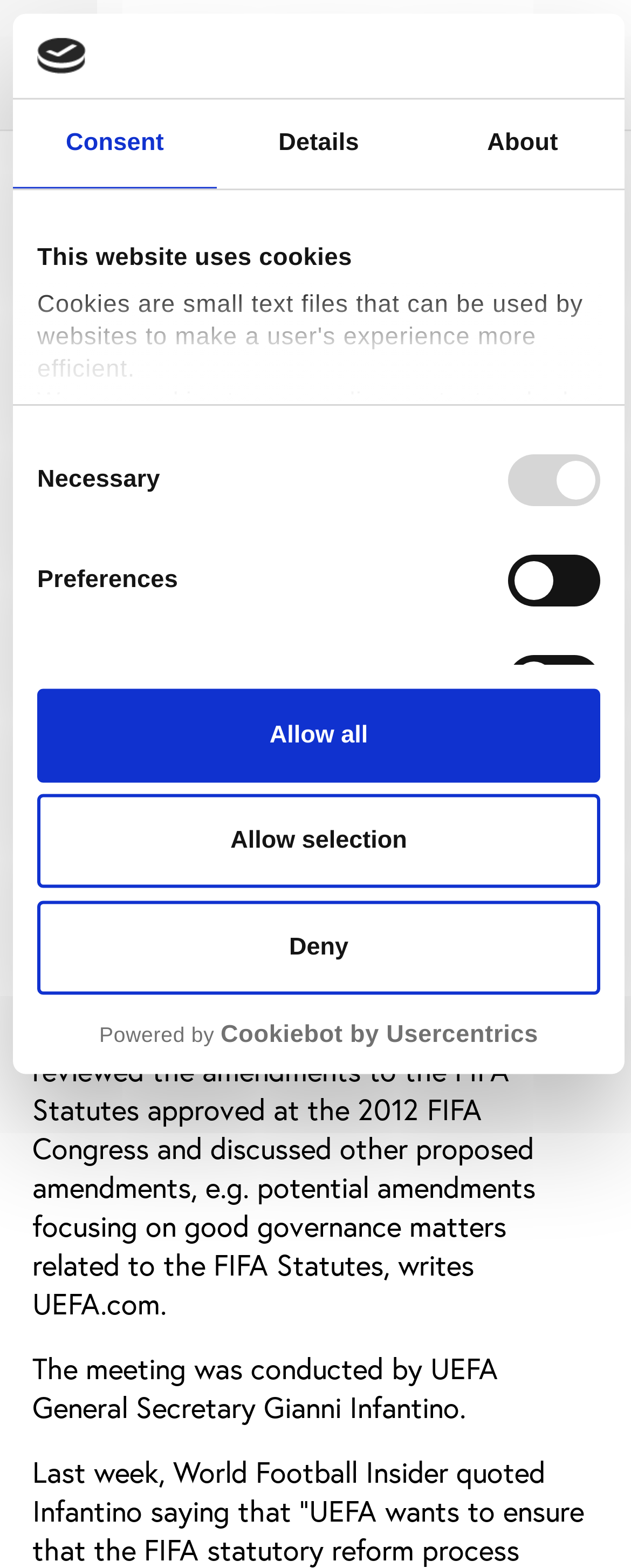Show me the bounding box coordinates of the clickable region to achieve the task as per the instruction: "Go to News".

None